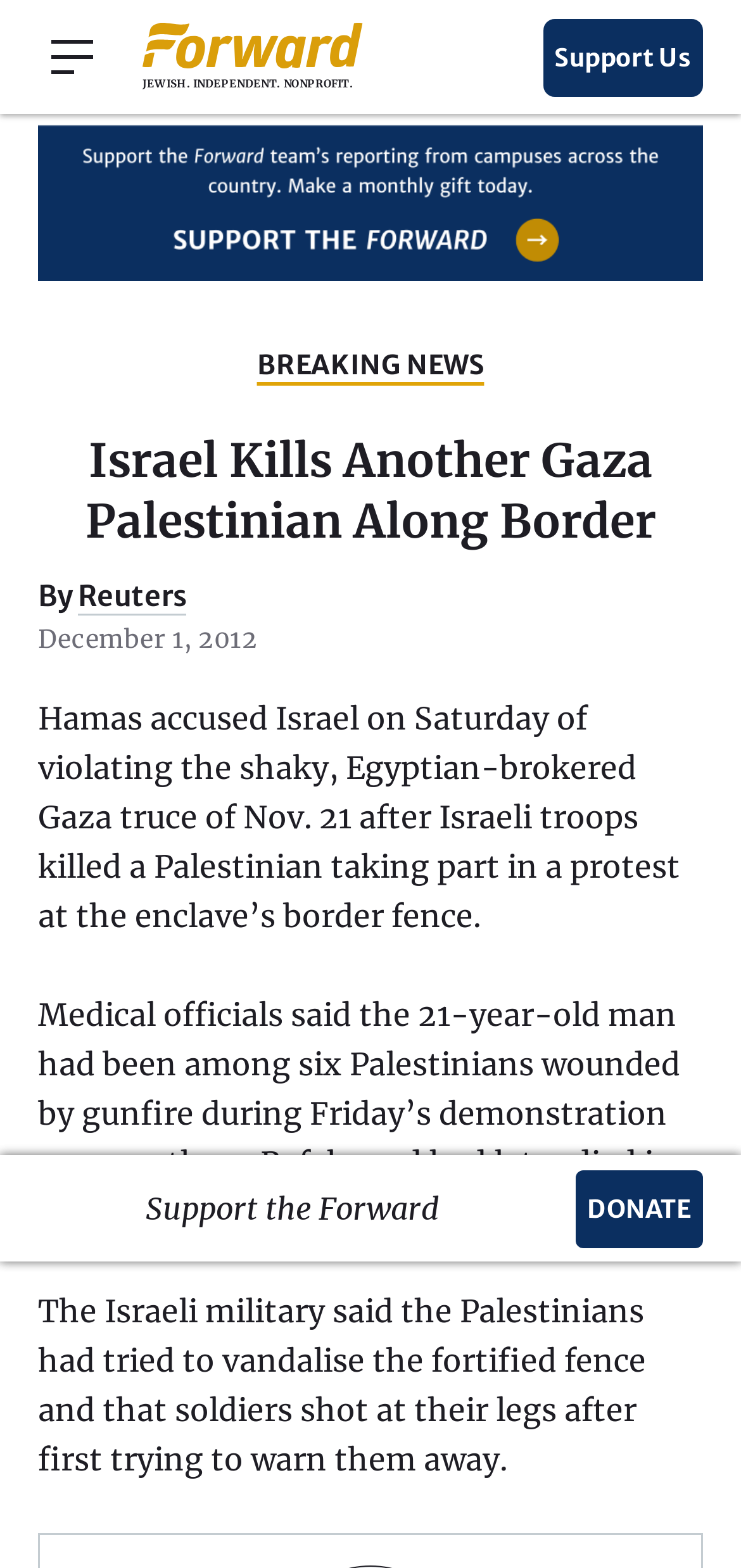How old was the Palestinian man who died in hospital?
Based on the image, provide your answer in one word or phrase.

21